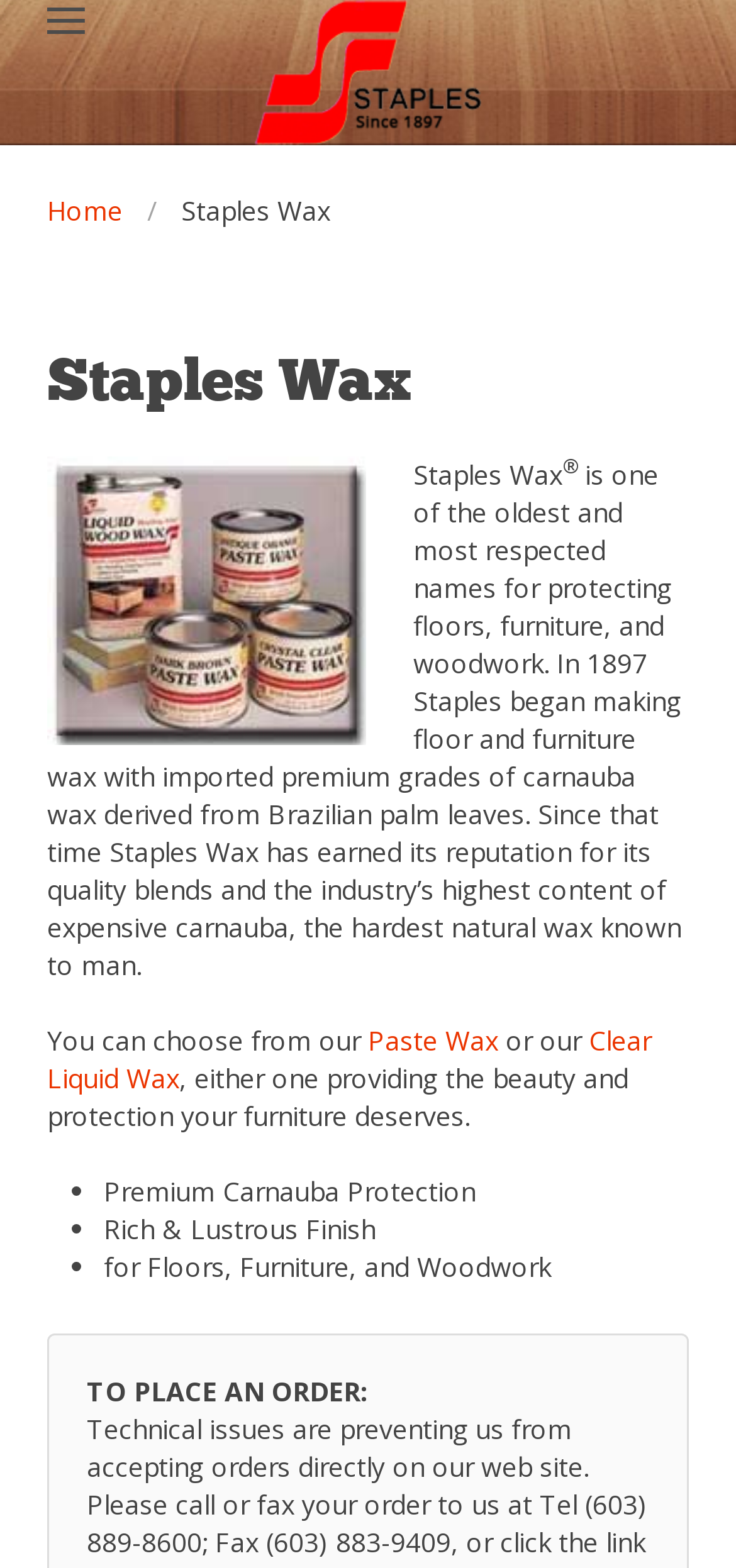Using the format (top-left x, top-left y, bottom-right x, bottom-right y), and given the element description, identify the bounding box coordinates within the screenshot: Paste Wax

[0.5, 0.652, 0.677, 0.674]